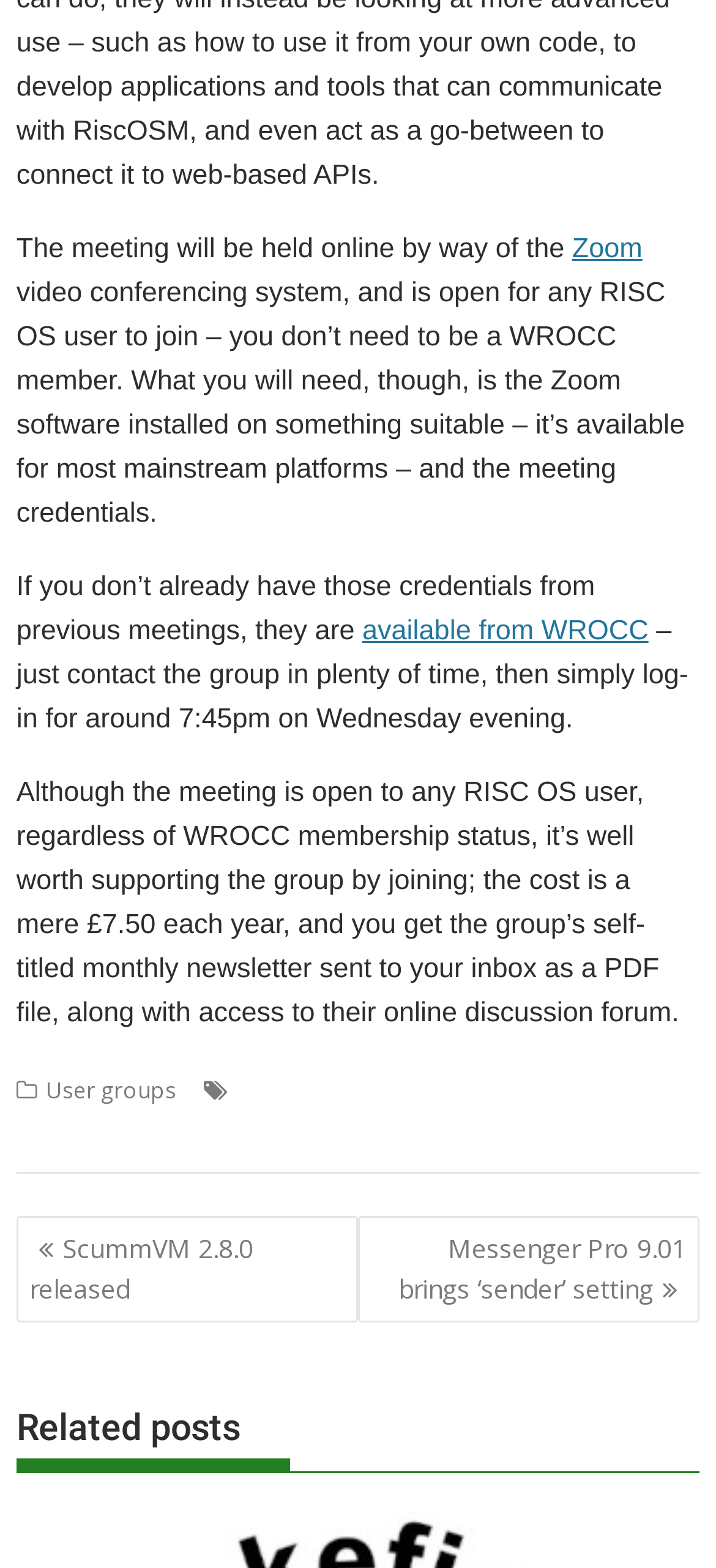Utilize the details in the image to thoroughly answer the following question: What is required to join the meeting?

To join the meeting, one needs to have the Zoom software installed on a suitable device, as stated in the text 'What you will need, though, is the Zoom software installed on something suitable'.